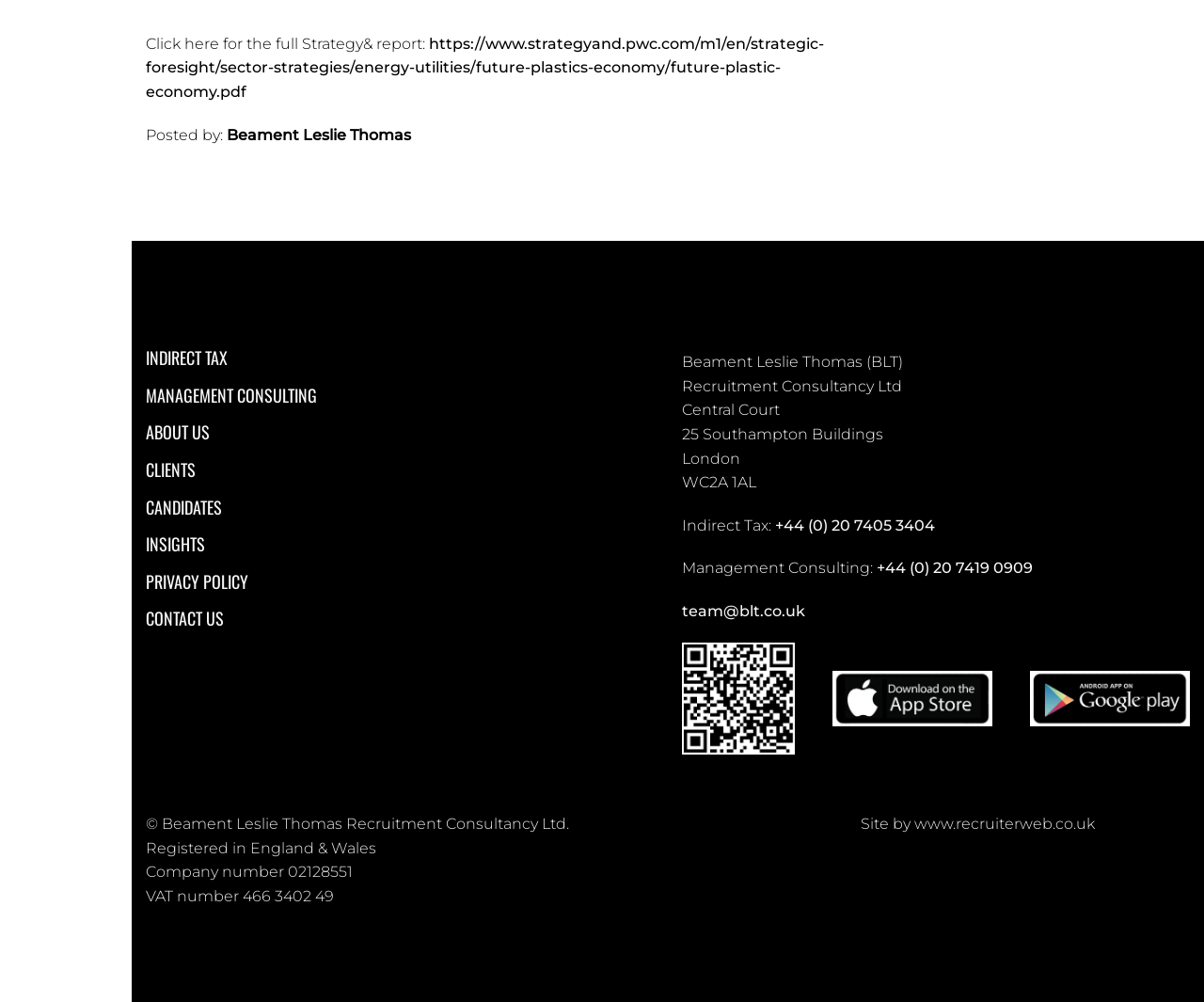What is the email address of the company?
Look at the webpage screenshot and answer the question with a detailed explanation.

The email address of the company can be found in the link element 'team@blt.co.uk' with bounding box coordinates [0.566, 0.601, 0.669, 0.619]. This element is located in the middle section of the webpage, indicating that it is a contact detail for the company.